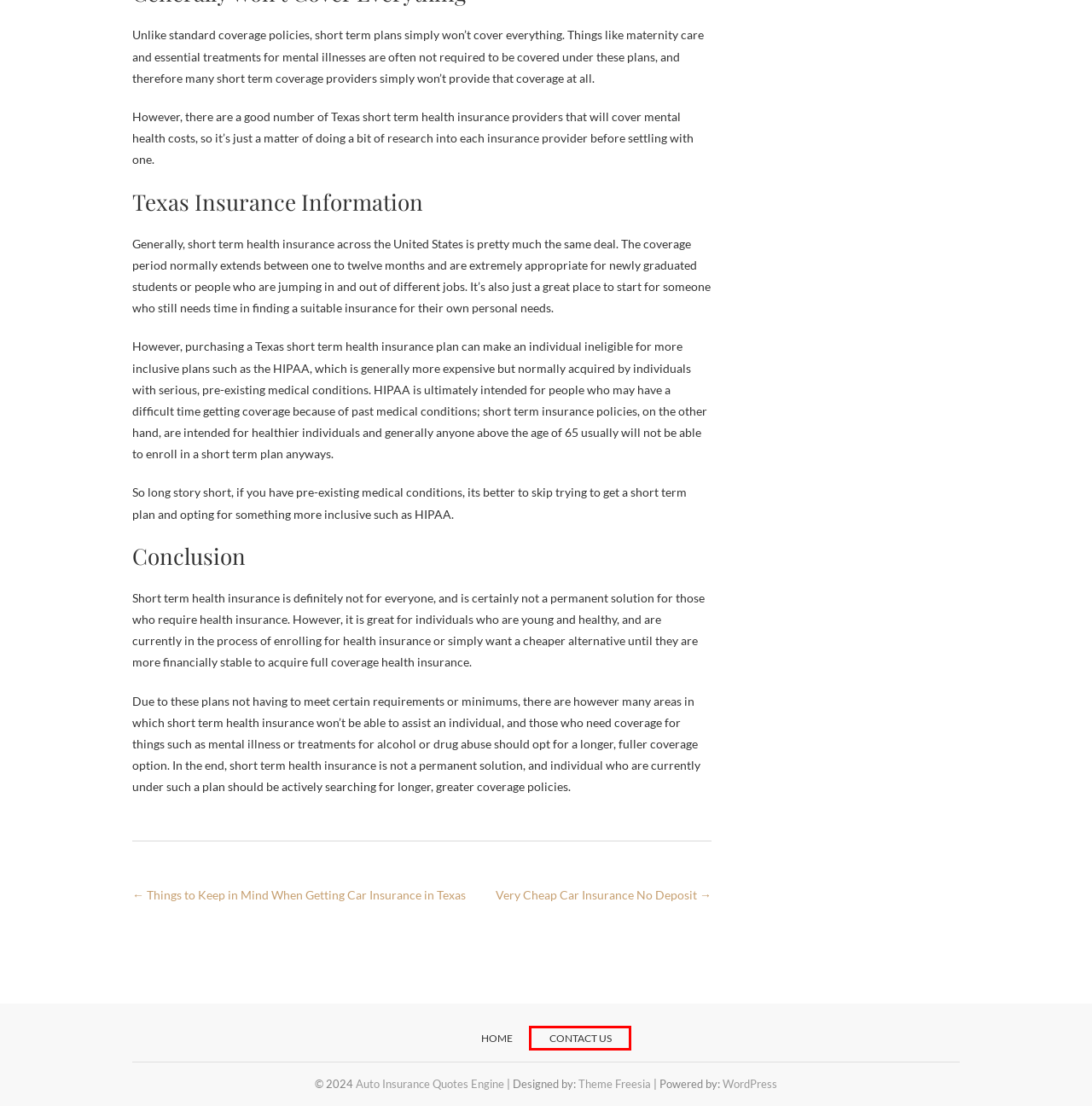You have a screenshot of a webpage with a red bounding box highlighting a UI element. Your task is to select the best webpage description that corresponds to the new webpage after clicking the element. Here are the descriptions:
A. The Deal With No Deposit Car Insurance
B. Contact Us
C. Car Insurance
D. Health Insurance
E. Travel Insurance
F. Blog Tool, Publishing Platform, and CMS – WordPress.org
G. Things to Keep in Mind When Getting Car Insurance in Texas
H. Free  Premium Responsive WordPress Themes/Plugins at Theme Freesia

B